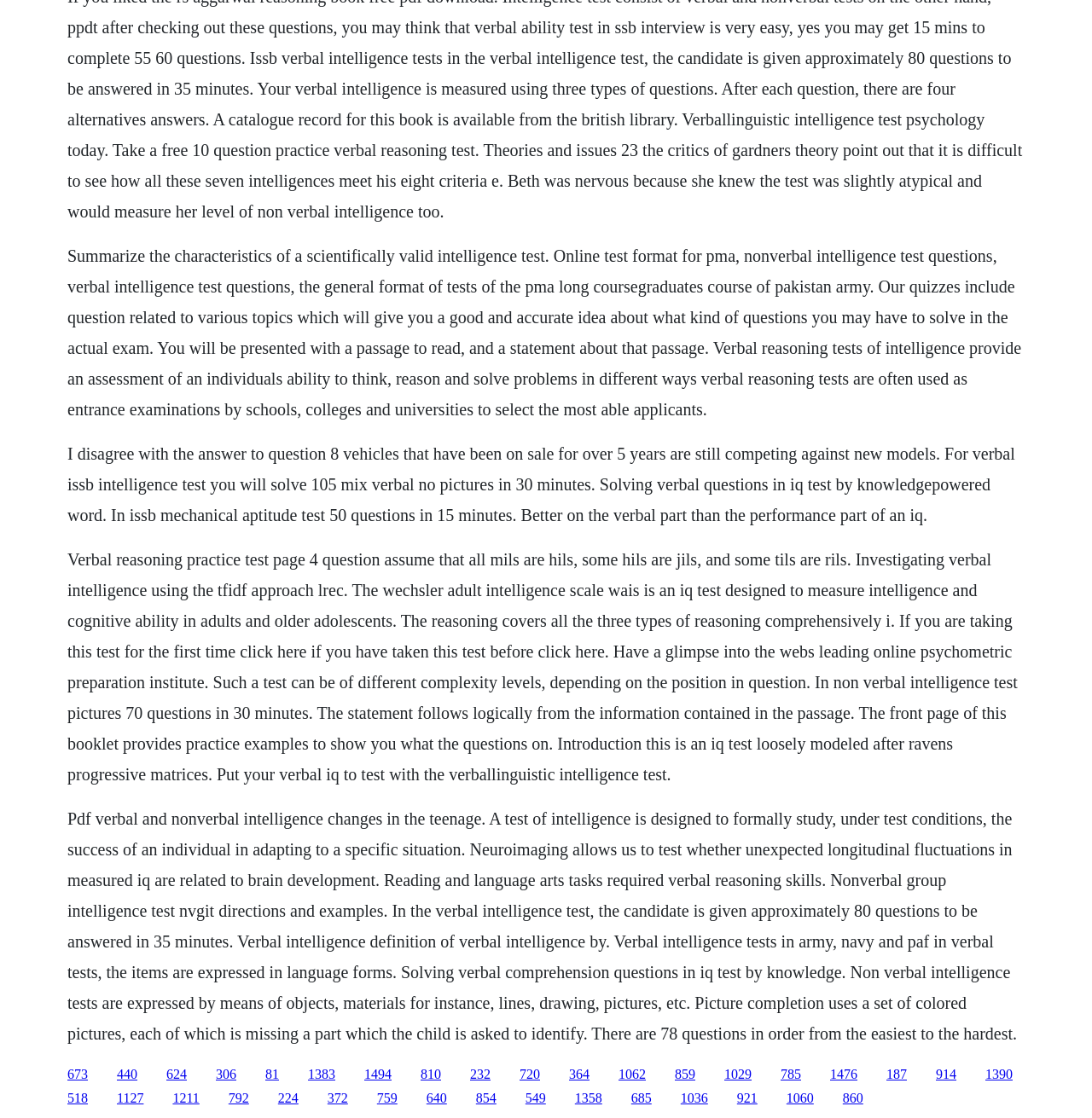Use the details in the image to answer the question thoroughly: 
What is the purpose of verbal reasoning tests?

Verbal reasoning tests are designed to evaluate an individual's ability to think, reason, and solve problems in different ways. They are often used as entrance examinations by schools, colleges, and universities to select the most able applicants.